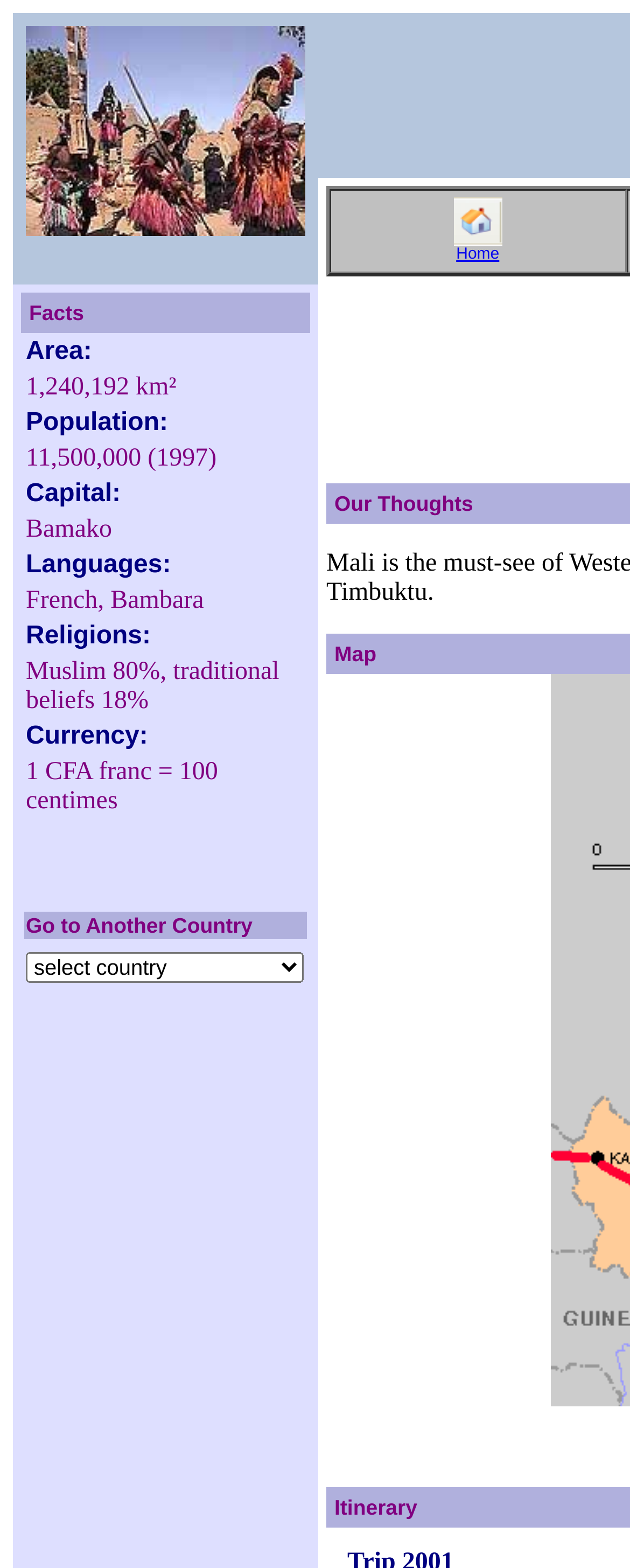Please answer the following question using a single word or phrase: 
What is the area of the country?

1,240,192 km²